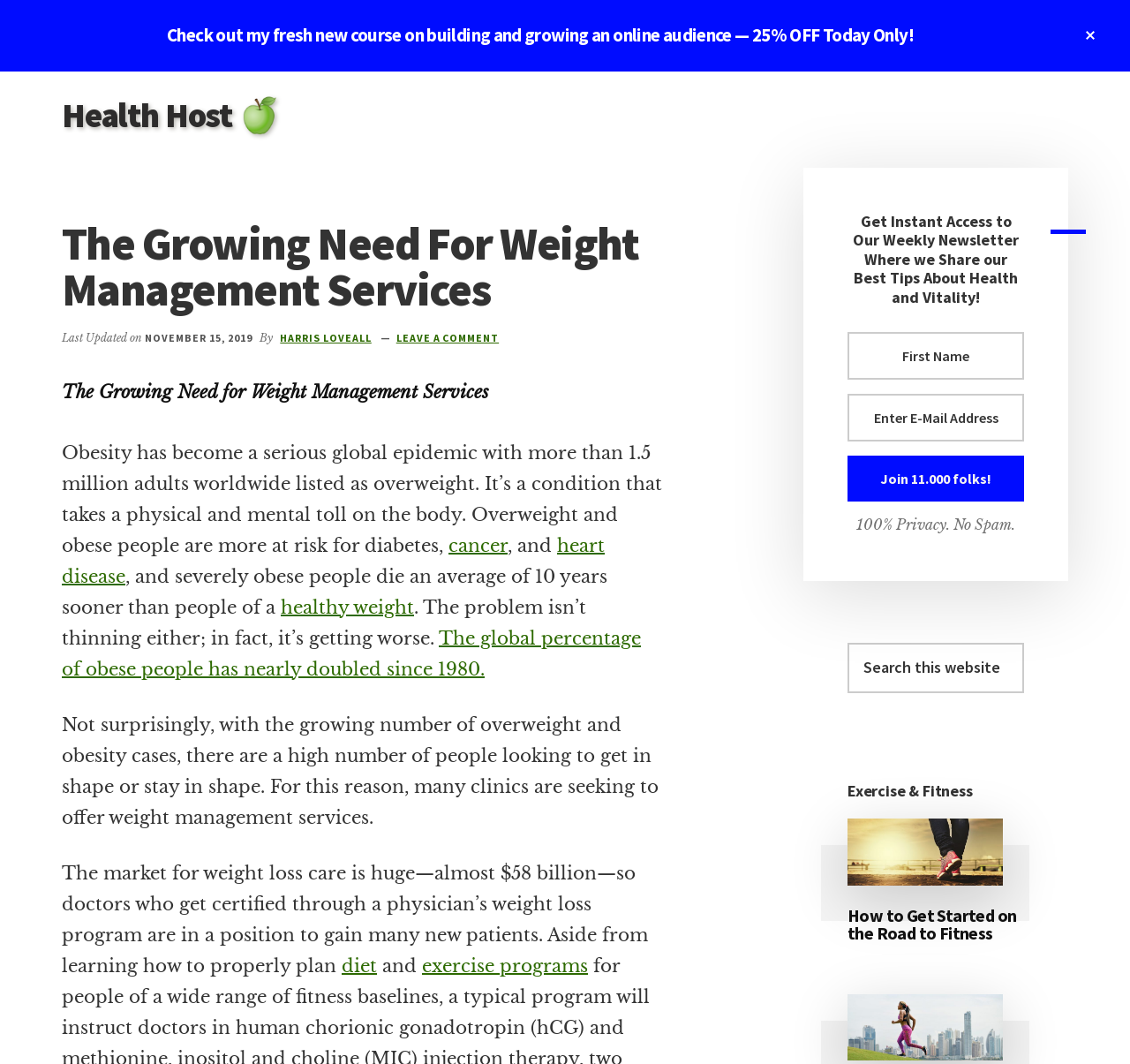What is the estimated market size for weight loss care?
Please give a detailed and elaborate answer to the question.

According to the webpage, the market for weight loss care is huge, with an estimated size of $58 billion, which is mentioned in the text as a potential opportunity for doctors who get certified through a physician's weight loss program.